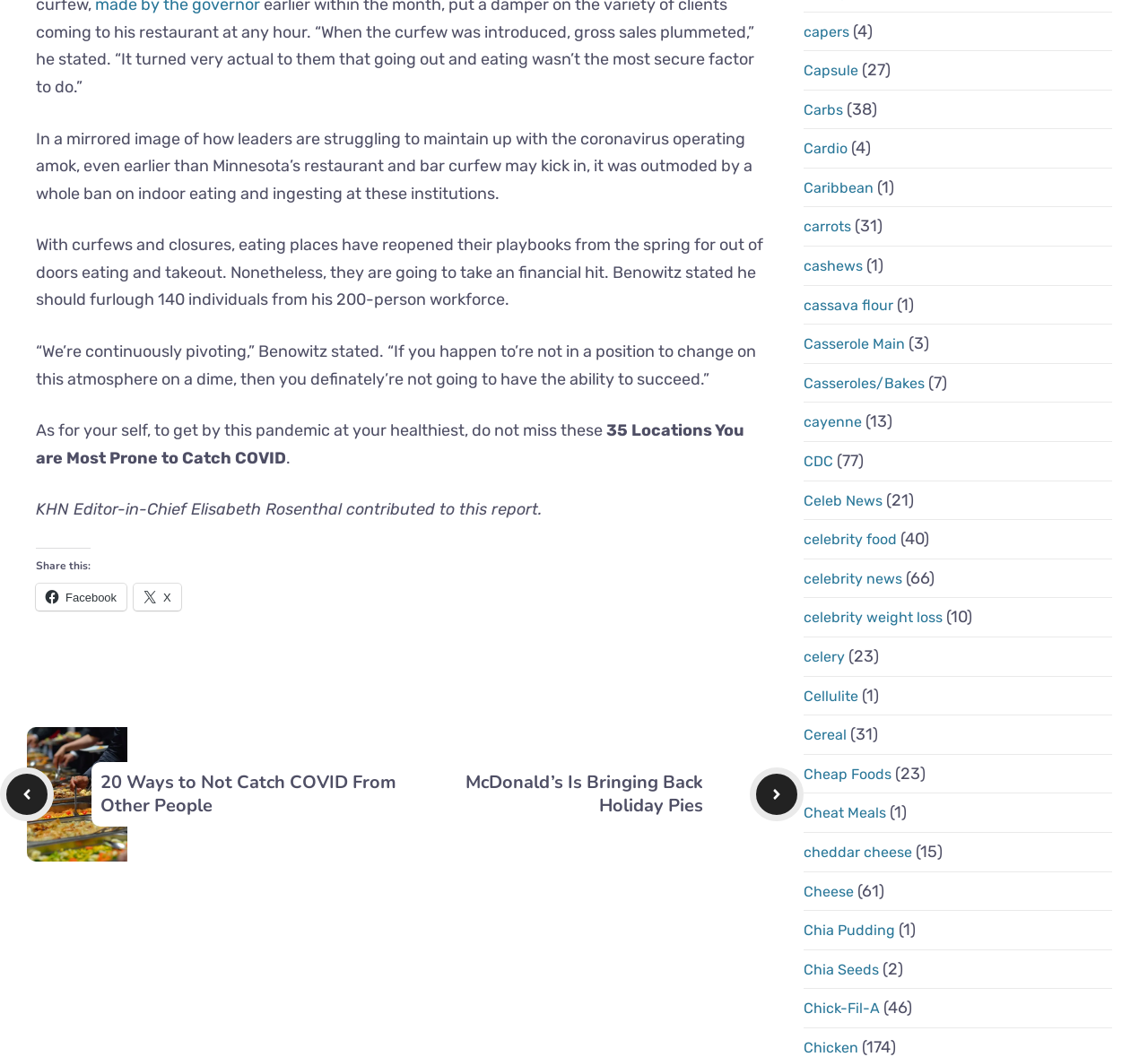Indicate the bounding box coordinates of the element that needs to be clicked to satisfy the following instruction: "Explore capers". The coordinates should be four float numbers between 0 and 1, i.e., [left, top, right, bottom].

[0.7, 0.022, 0.74, 0.038]